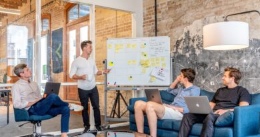Describe every aspect of the image in depth.

In a modern and collaborative workspace, a group of four professionals engages in a dynamic brainstorming session. The focus of their discussion is centered around a whiteboard filled with colorful sticky notes, likely representing ideas, tasks, or project details. One team member, standing confidently in front of the board, gestures as he explains concepts and encourages feedback from his colleagues, who are comfortably seated on a stylish couch, each with a laptop open in front of them. The room boasts large windows that let in natural light, enhancing the creative and open atmosphere, while exposed brick walls and contemporary furniture contribute to its modern aesthetic. This scene highlights teamwork and the importance of collaborative strategies in a professional setting, particularly in fields that value innovation and agile methodologies like software development and project management.